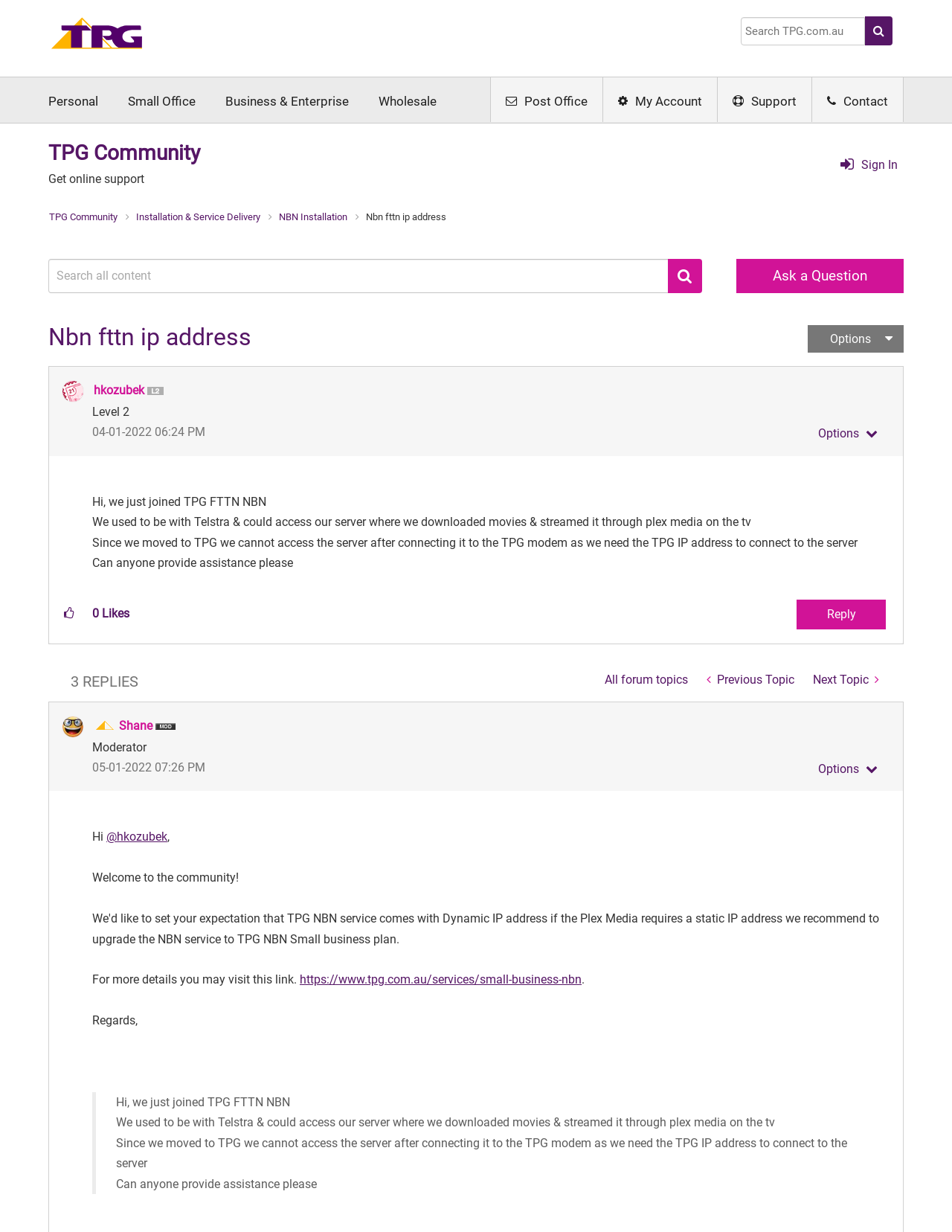What is the name of the community?
Examine the screenshot and reply with a single word or phrase.

TPG Community